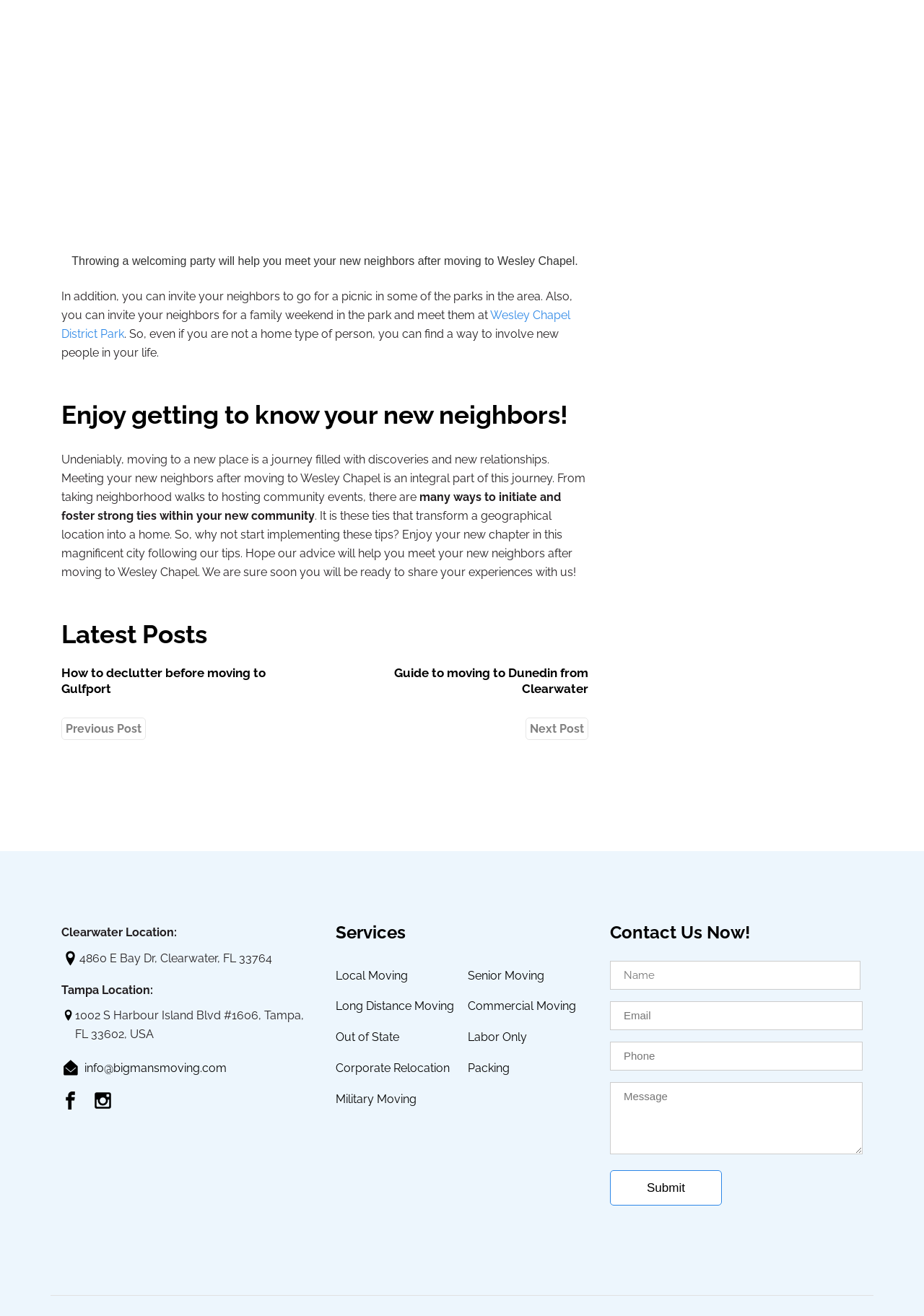Observe the image and answer the following question in detail: What is the name of the park mentioned in the article?

The article mentions inviting neighbors to go for a picnic in some of the parks in the area, and specifically mentions Wesley Chapel District Park as an example.